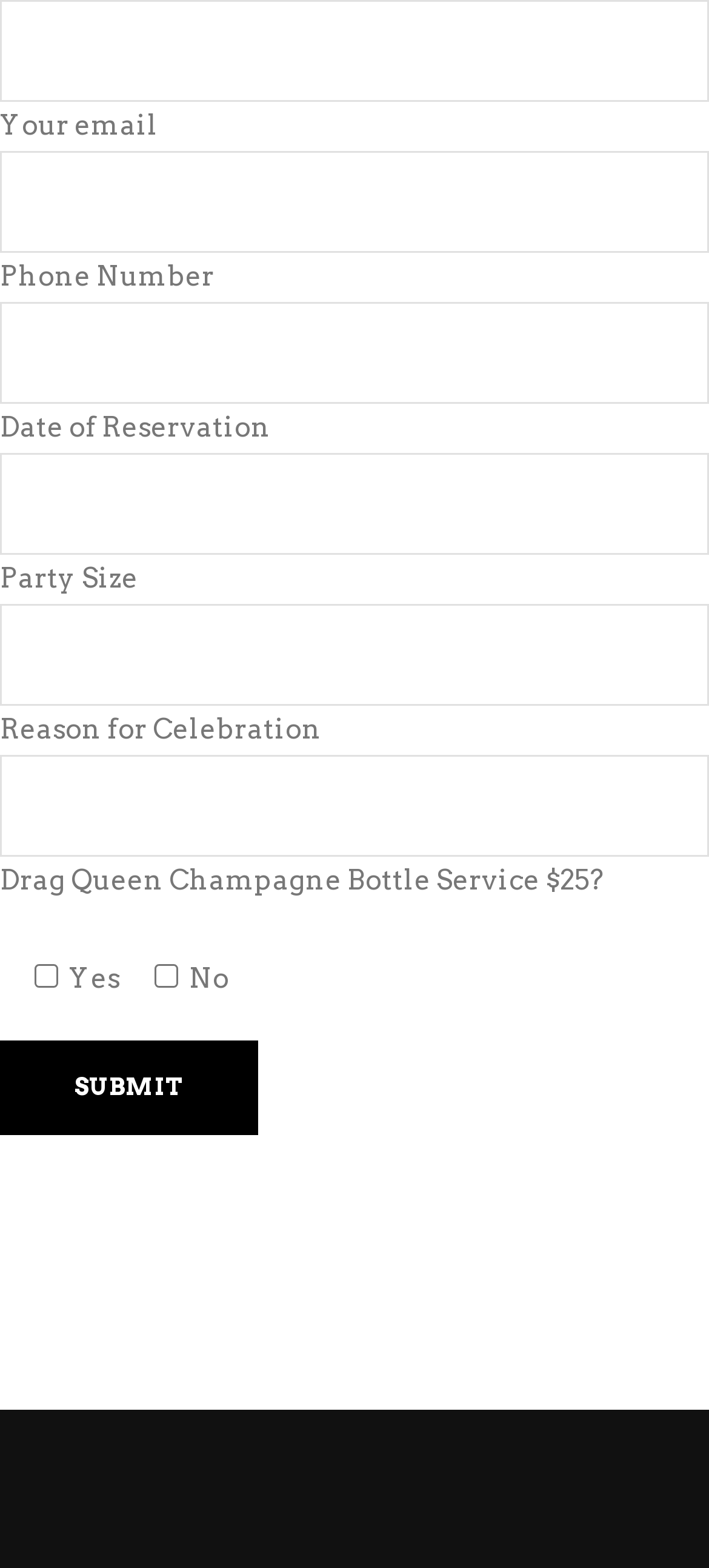How many checkboxes are there for Drag Queen Champagne Bottle Service?
Based on the image, give a concise answer in the form of a single word or short phrase.

2